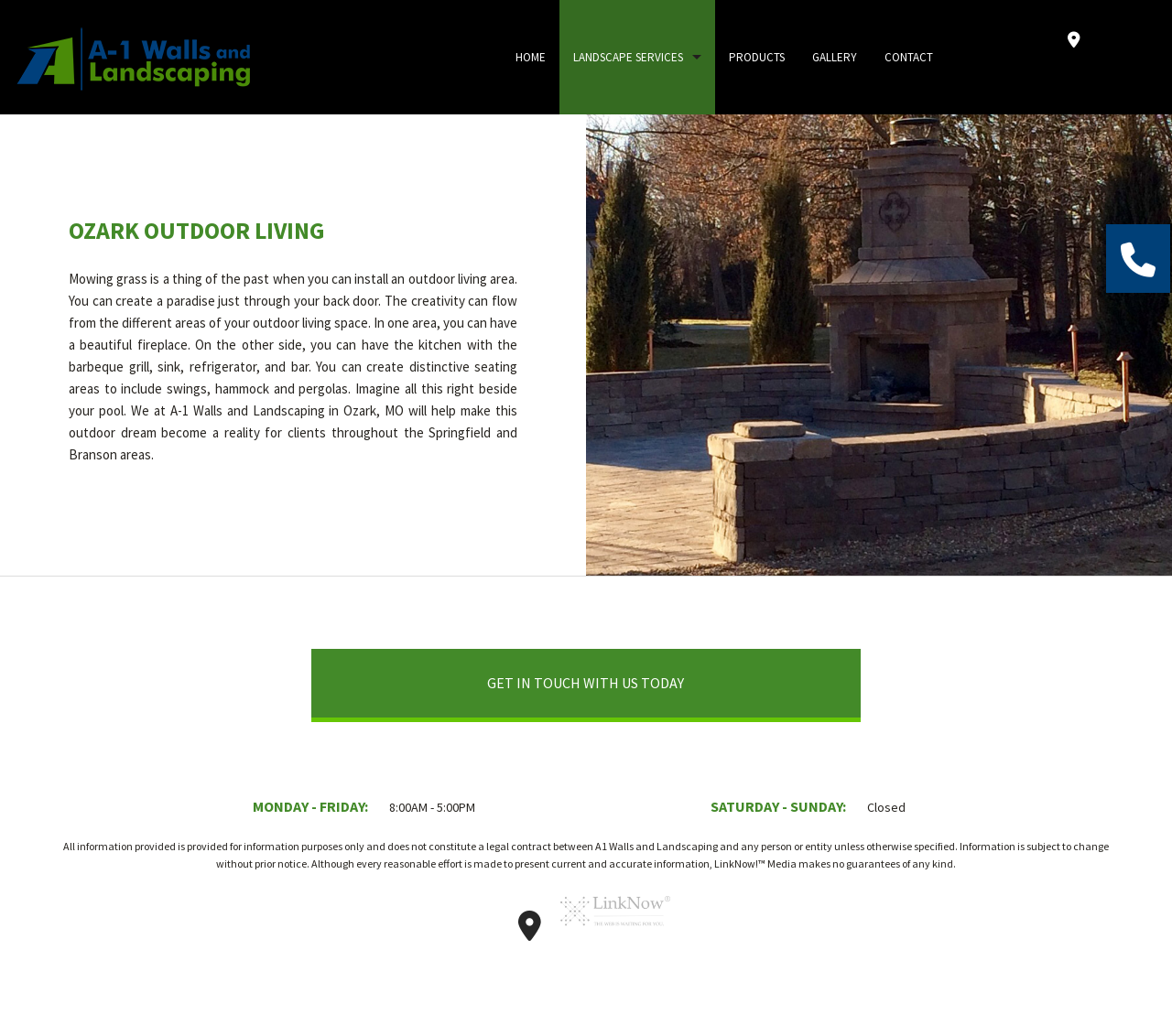Provide an in-depth caption for the elements present on the webpage.

The webpage is about A1 Walls and Landscaping, an outdoor living solutions company. At the top left corner, there is a logo of the company, which is an image linked to the company's homepage. Next to the logo, there is a navigation menu with links to different sections of the website, including HOME, LANDSCAPE SERVICES, NIGHT LIGHTING, COMMERCIAL LANDSCAPING, PRODUCTS, GALLERY, CONTACT, and SERVICE AREAS.

Below the navigation menu, there is a main content area that takes up most of the page. The main content area is divided into two sections. The top section has a heading "OZARK OUTDOOR LIVING" and a paragraph of text that describes the benefits of outdoor living areas, such as creating a paradise in one's backyard with features like fireplaces, kitchens, and seating areas. The text also mentions that A1 Walls and Landscaping can help make this outdoor dream a reality for clients in the Springfield and Branson areas.

The bottom section of the main content area has a call-to-action link "GET IN TOUCH WITH US TODAY" and a separator line below it. Below the separator line, there is a section with the company's business hours, which are listed as Monday to Friday from 8:00 AM to 5:00 PM, and Saturday to Sunday as closed.

At the bottom of the page, there is a footer section with a disclaimer text that explains the purpose of the website and the accuracy of the information provided. There are also two links to the company's Google Map page and a link to the website host, LinkNow! Media, which is accompanied by an image of the LinkNow! Media logo.